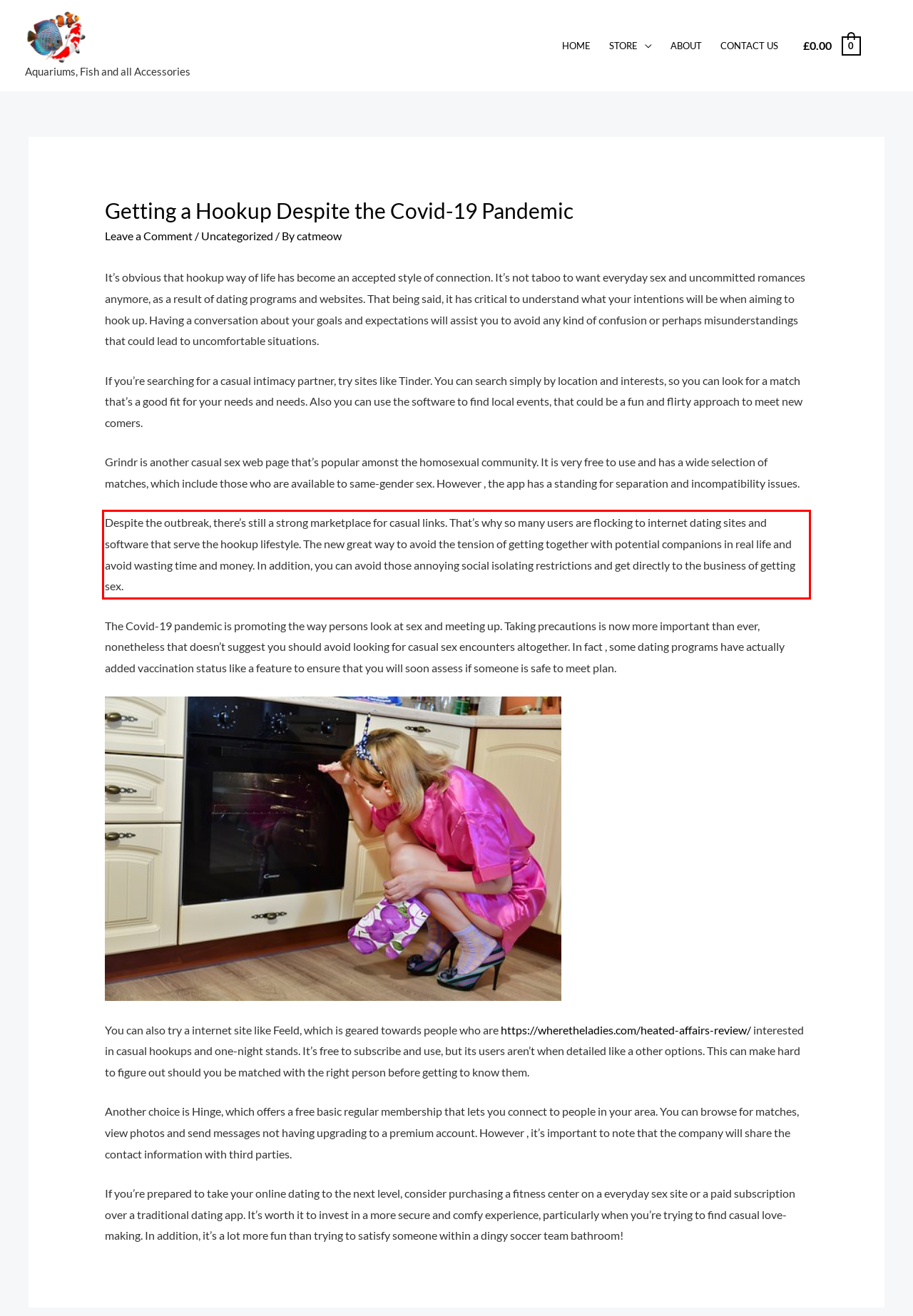Given a webpage screenshot with a red bounding box, perform OCR to read and deliver the text enclosed by the red bounding box.

Despite the outbreak, there’s still a strong marketplace for casual links. That’s why so many users are flocking to internet dating sites and software that serve the hookup lifestyle. The new great way to avoid the tension of getting together with potential companions in real life and avoid wasting time and money. In addition, you can avoid those annoying social isolating restrictions and get directly to the business of getting sex.